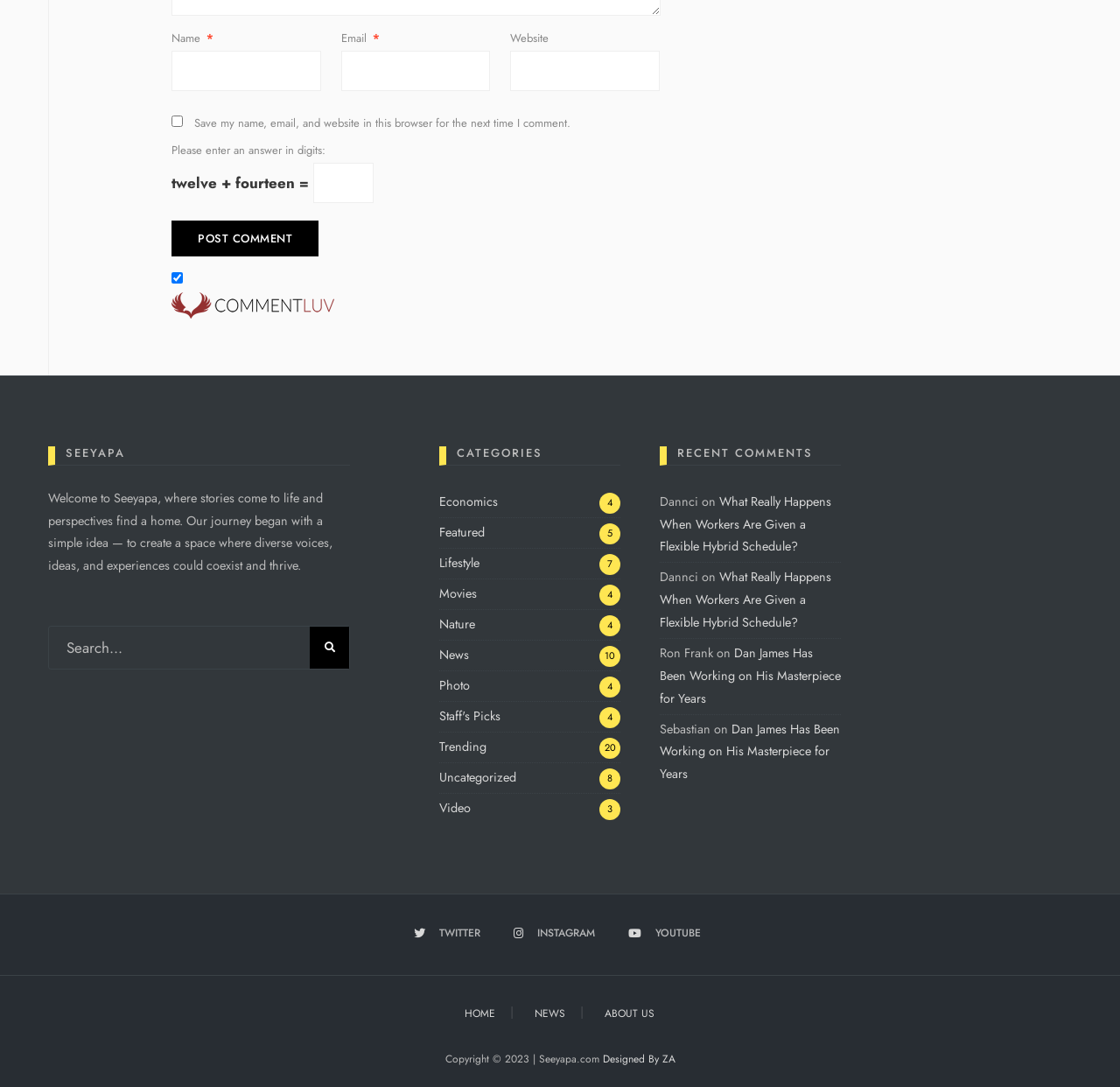Identify the coordinates of the bounding box for the element that must be clicked to accomplish the instruction: "Search for something".

[0.043, 0.576, 0.312, 0.616]